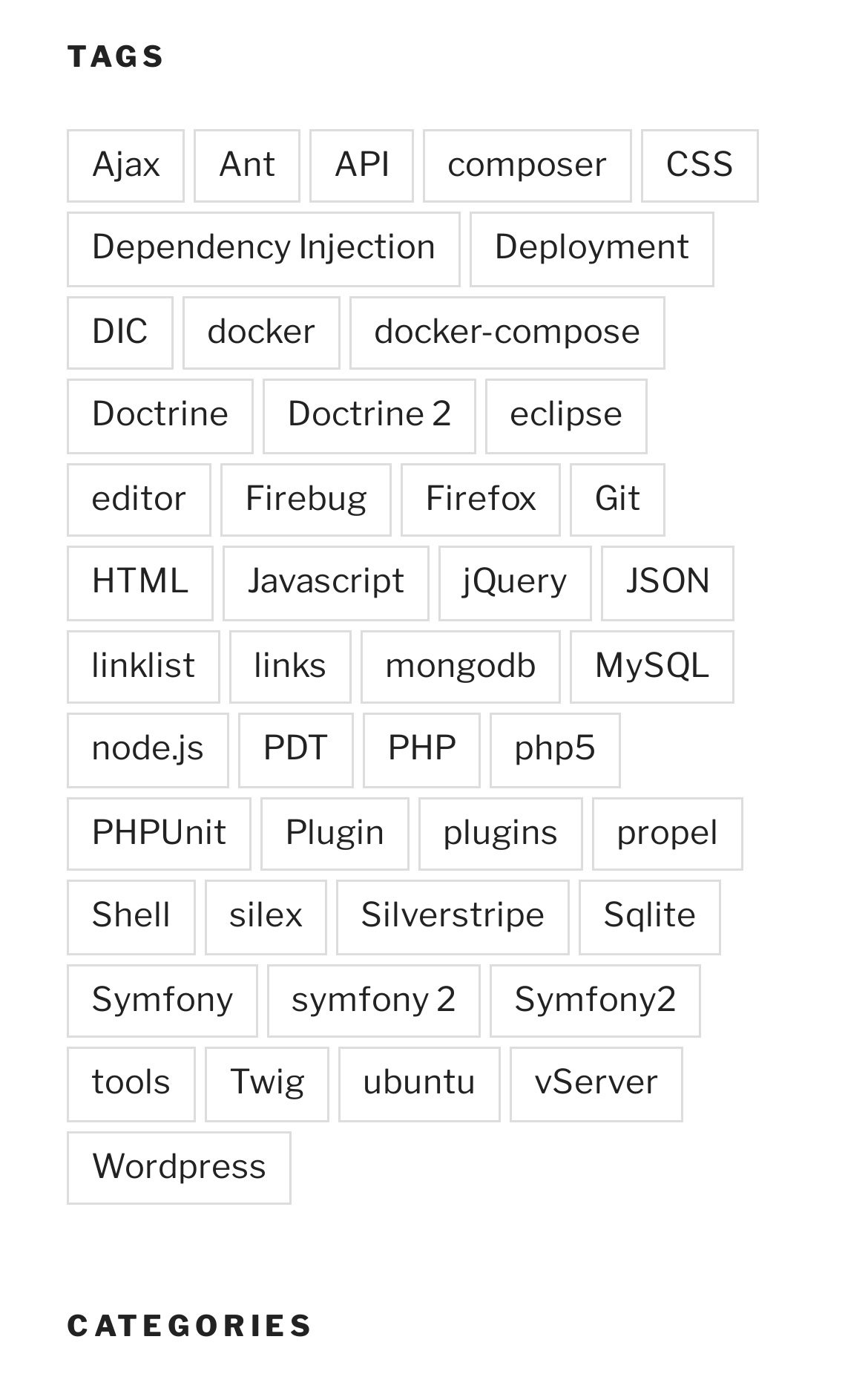Bounding box coordinates should be in the format (top-left x, top-left y, bottom-right x, bottom-right y) and all values should be floating point numbers between 0 and 1. Determine the bounding box coordinate for the UI element described as: Doctrine 2

[0.303, 0.484, 0.549, 0.538]